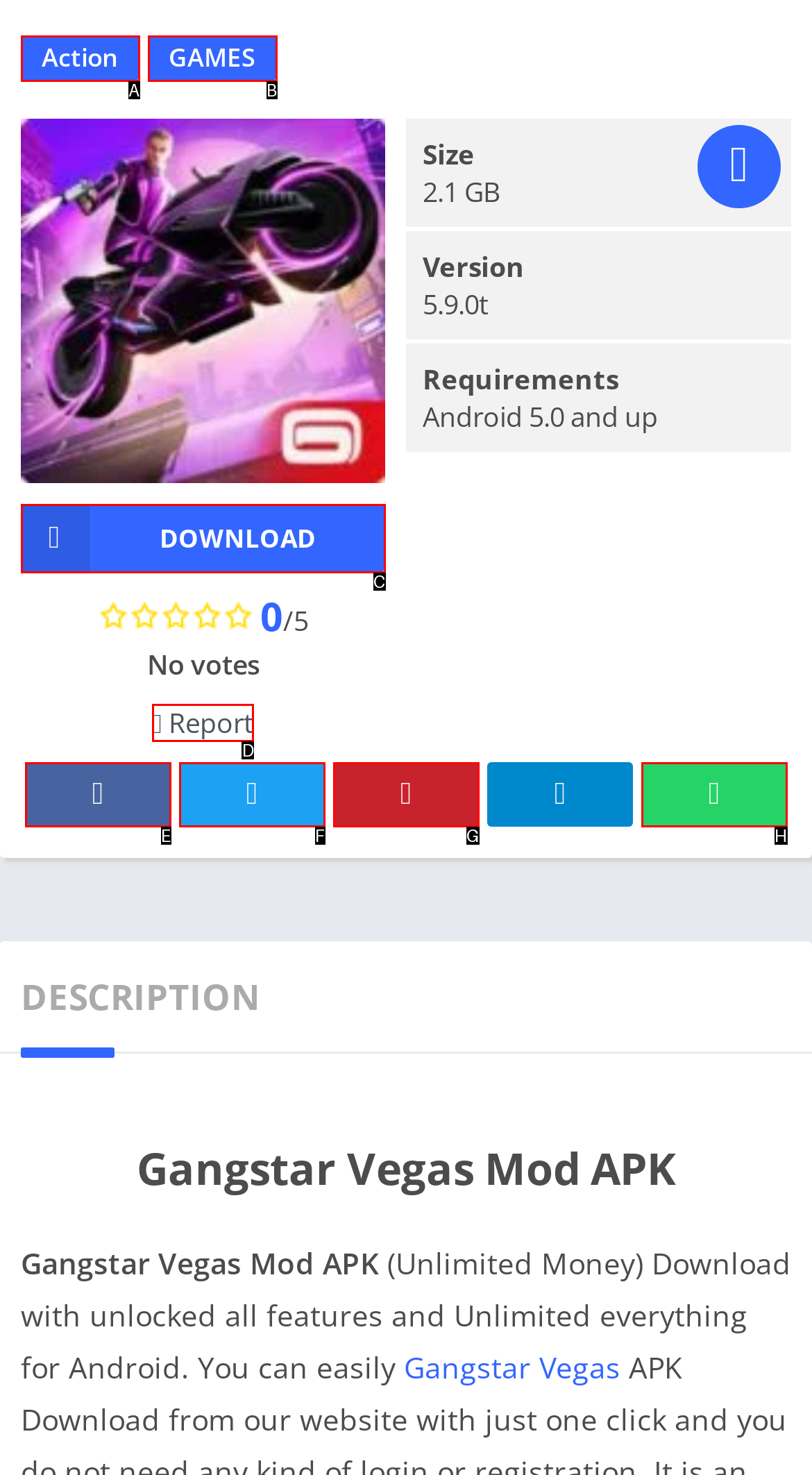Choose the HTML element that corresponds to the description: GAMES
Provide the answer by selecting the letter from the given choices.

B